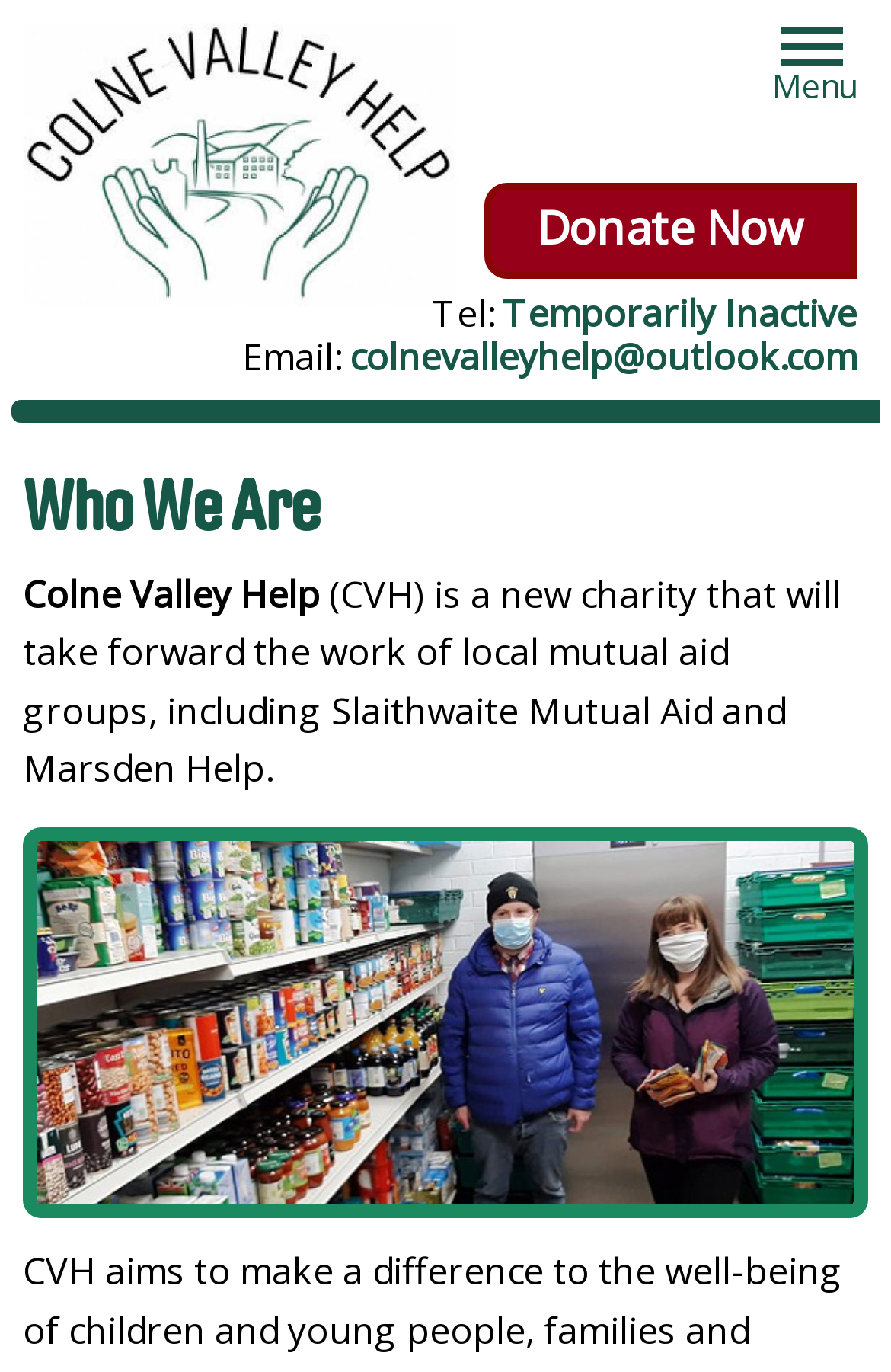What is the logo of Colne Valley Help?
We need a detailed and meticulous answer to the question.

I found the answer by looking at the image element with ID 128, which has the description 'Colne Valley Help logo'. This is likely the logo of the charity.